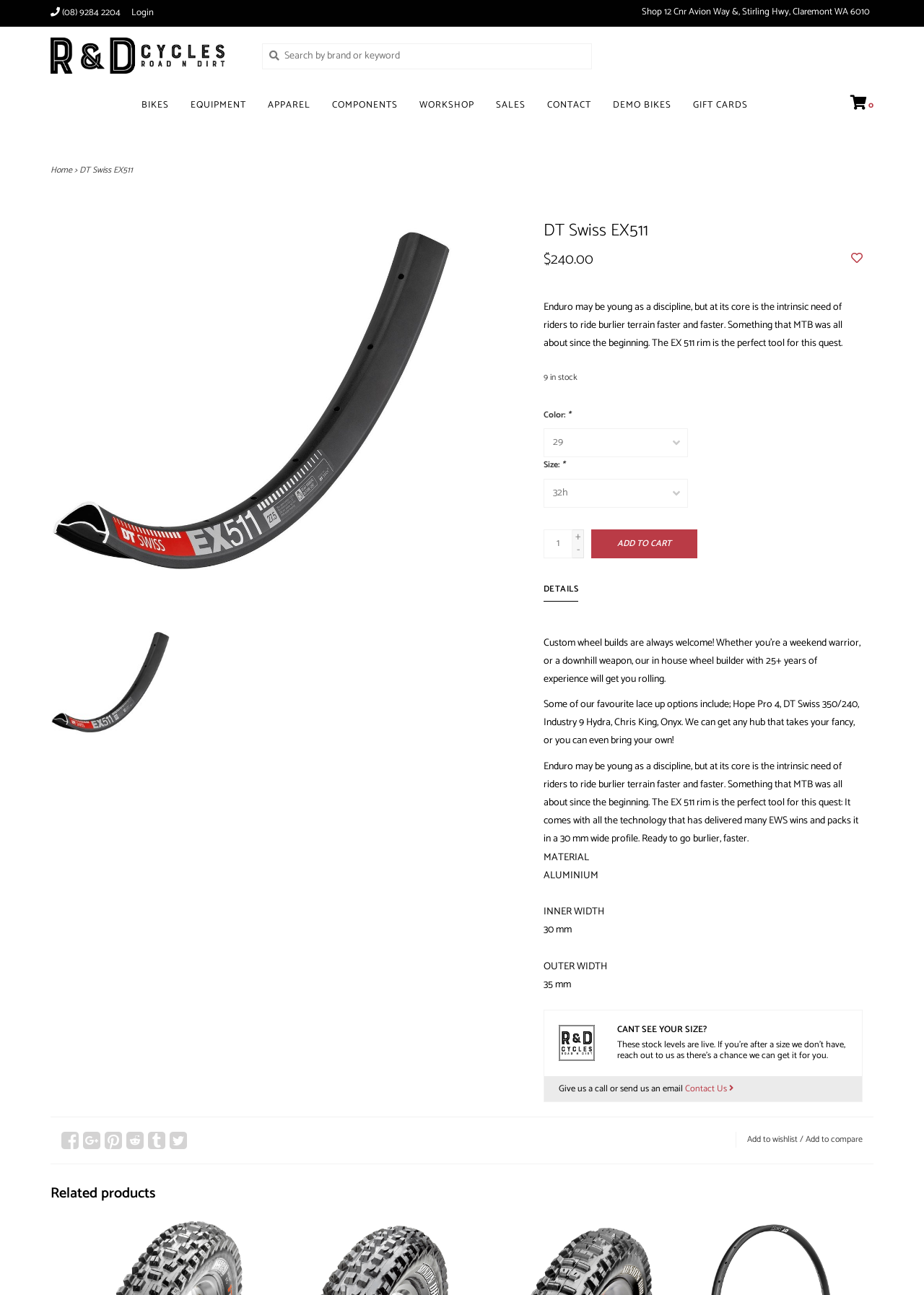Pinpoint the bounding box coordinates of the area that should be clicked to complete the following instruction: "Contact us". The coordinates must be given as four float numbers between 0 and 1, i.e., [left, top, right, bottom].

[0.741, 0.835, 0.793, 0.846]